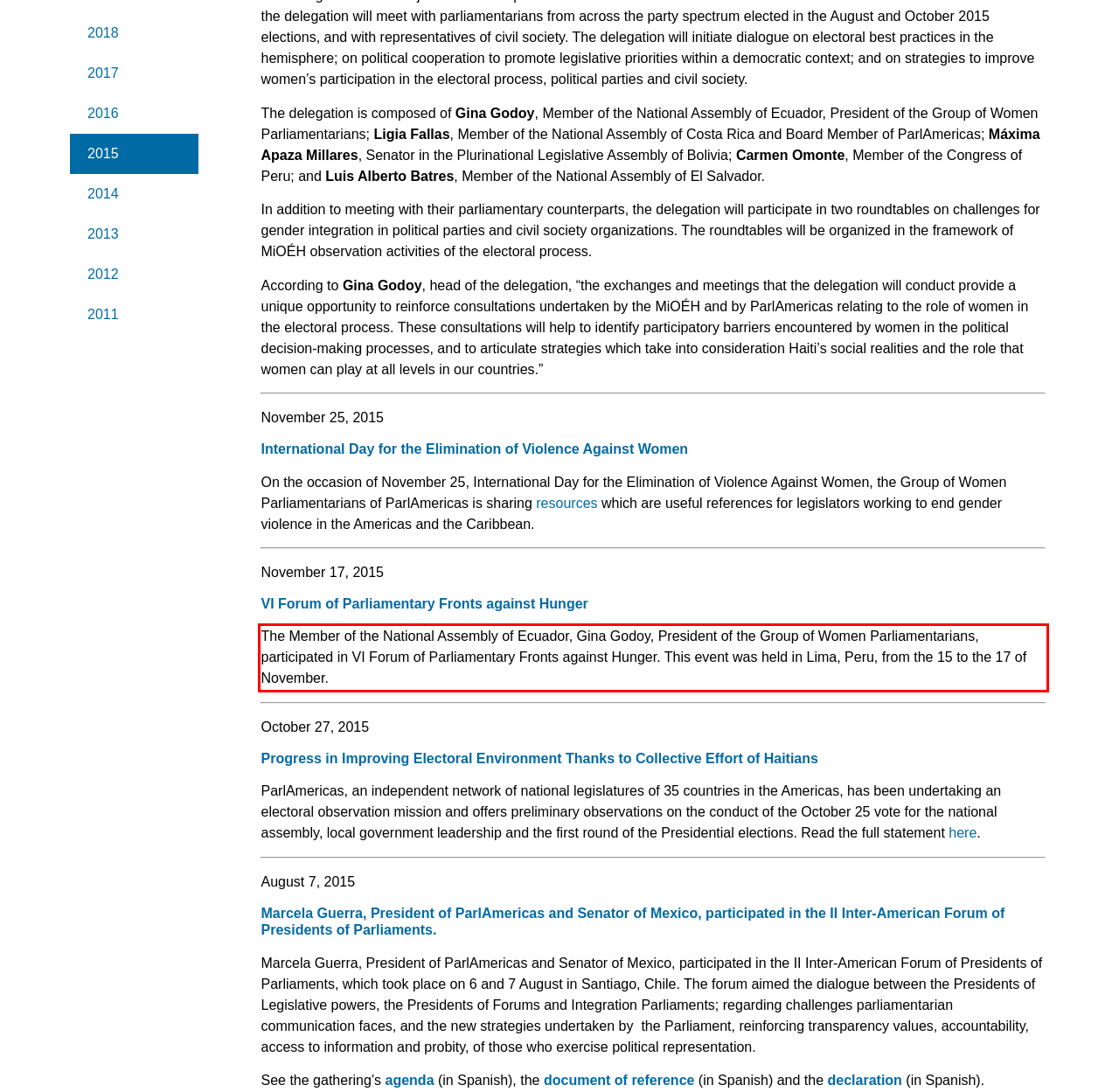Using the provided screenshot of a webpage, recognize the text inside the red rectangle bounding box by performing OCR.

The Member of the National Assembly of Ecuador, Gina Godoy, President of the Group of Women Parliamentarians, participated in VI Forum of Parliamentary Fronts against Hunger. This event was held in Lima, Peru, from the 15 to the 17 of November.